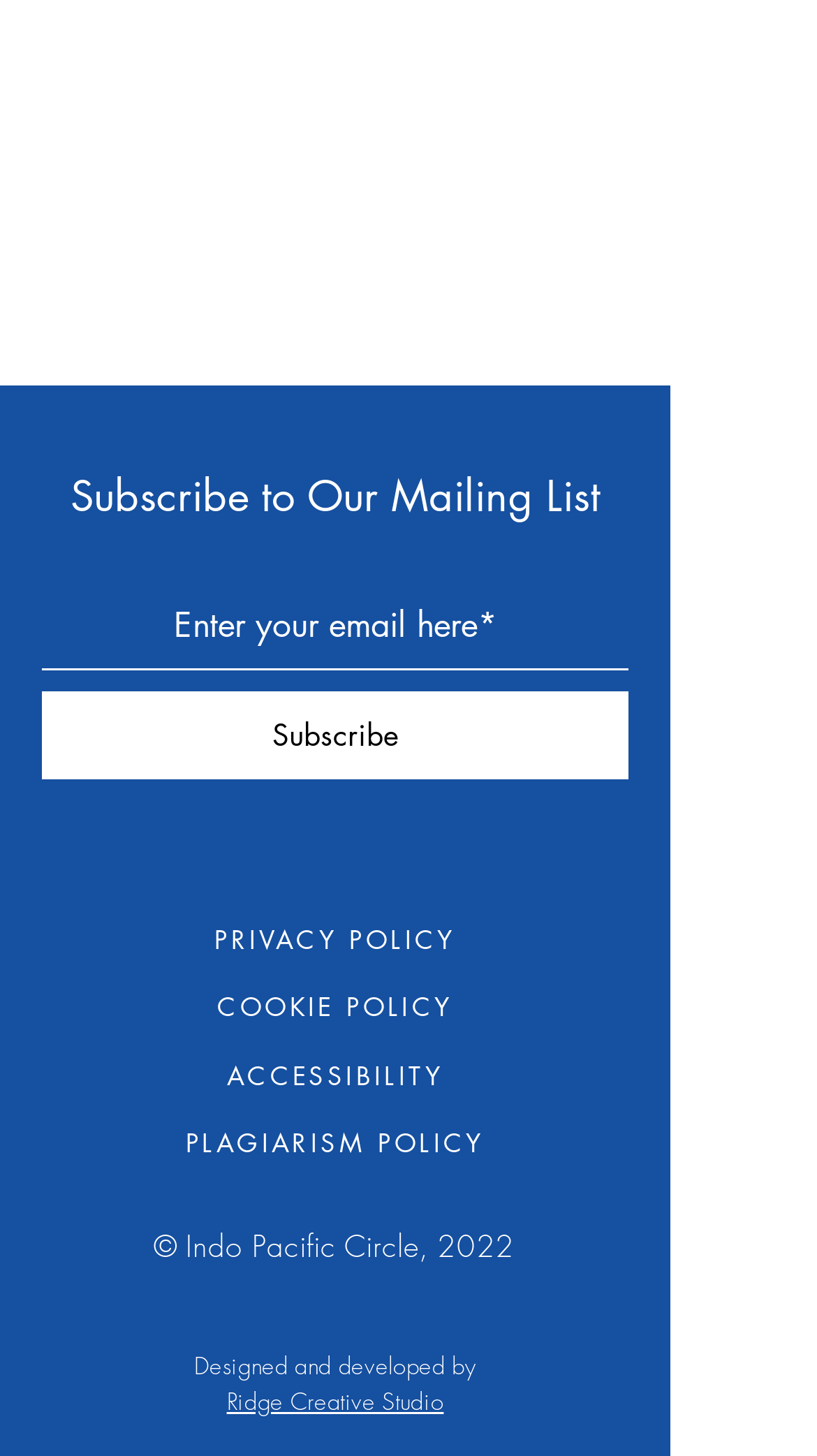Look at the image and give a detailed response to the following question: What is the year of the copyright?

The StaticText element at the bottom of the page reads '© Indo Pacific Circle, 2022', indicating that the copyright year is 2022.